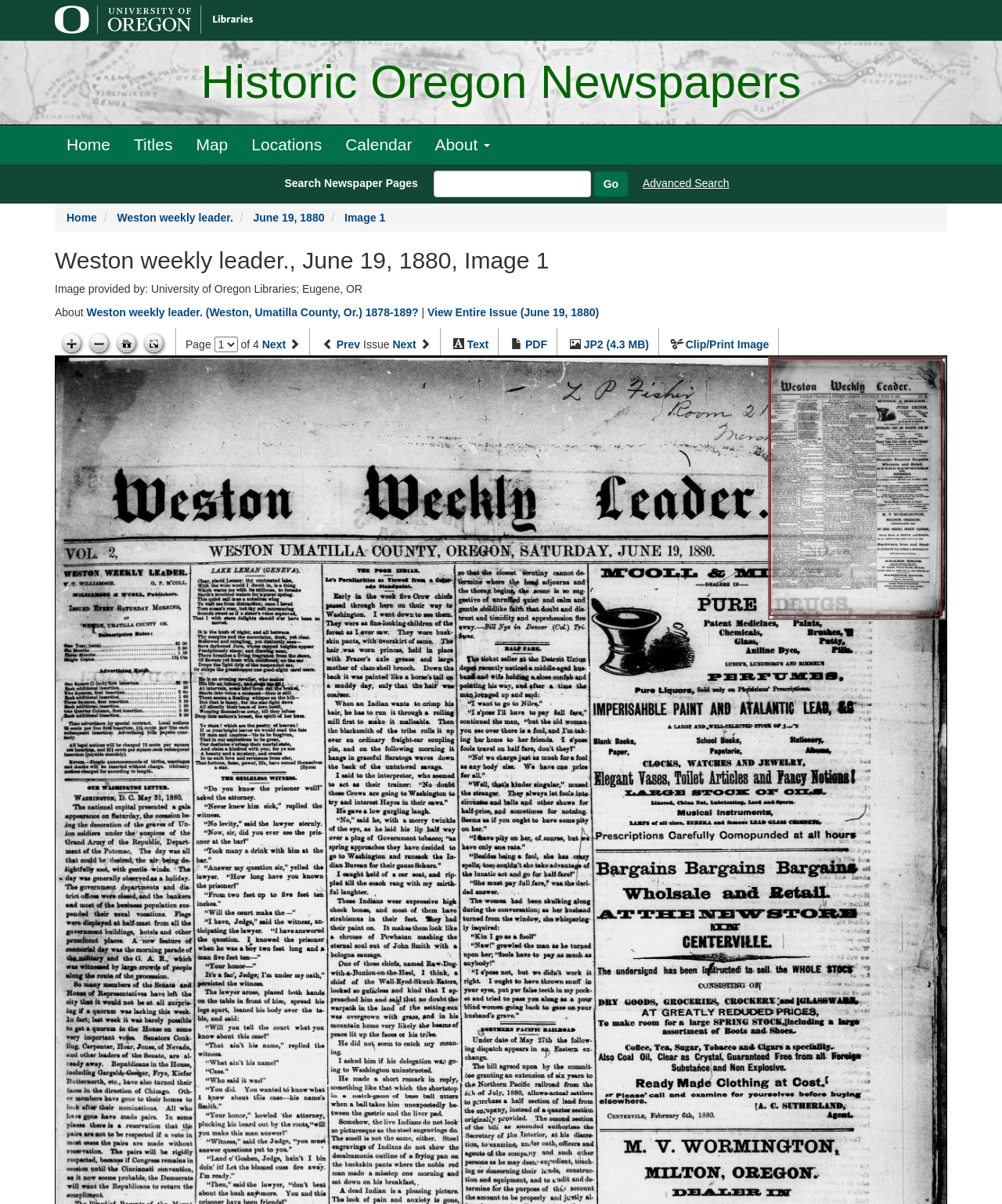Locate and extract the text of the main heading on the webpage.

Historic Oregon Newspapers